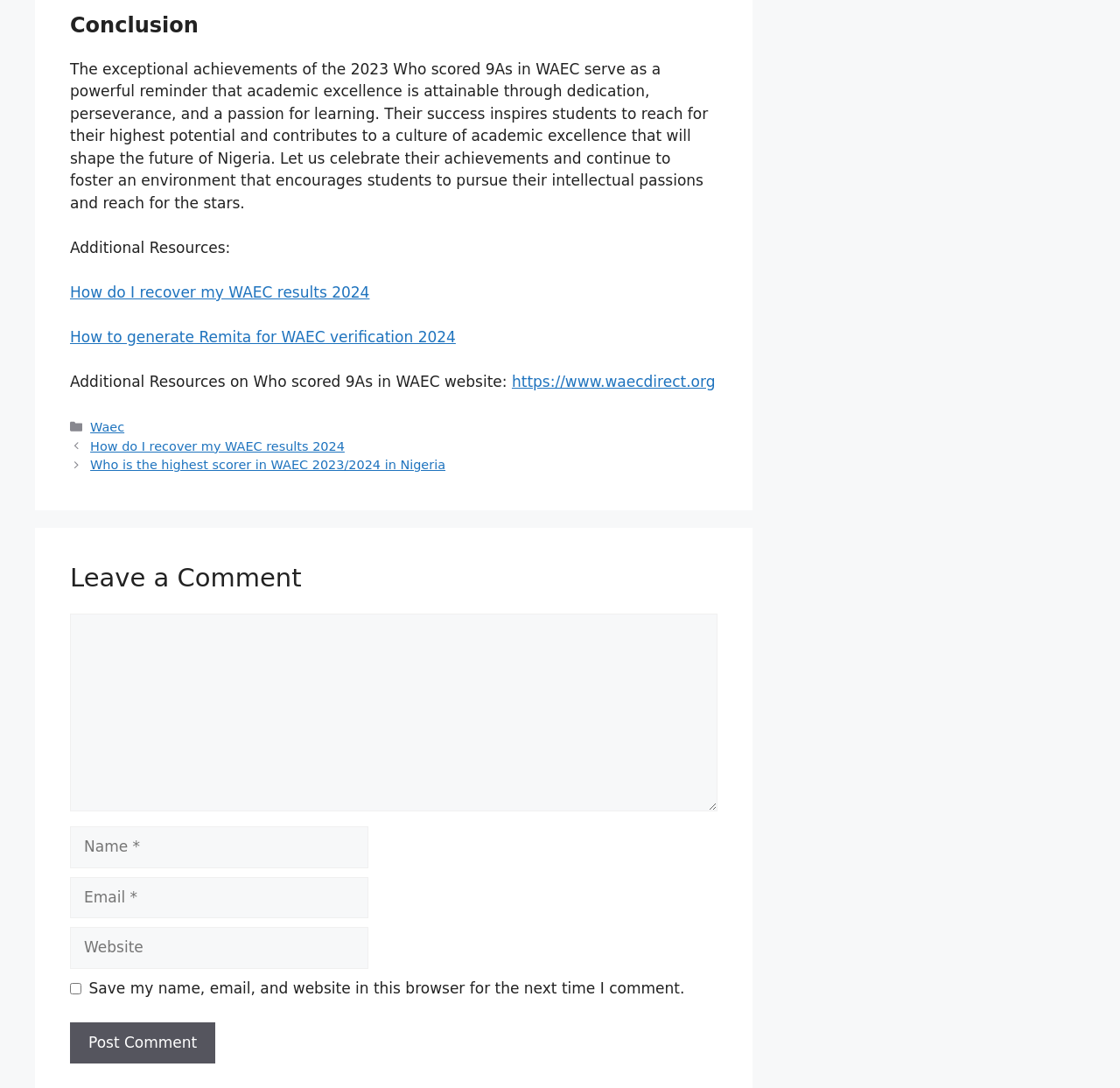Find the bounding box of the UI element described as follows: "parent_node: Comment name="email" placeholder="Email *"".

[0.062, 0.806, 0.329, 0.844]